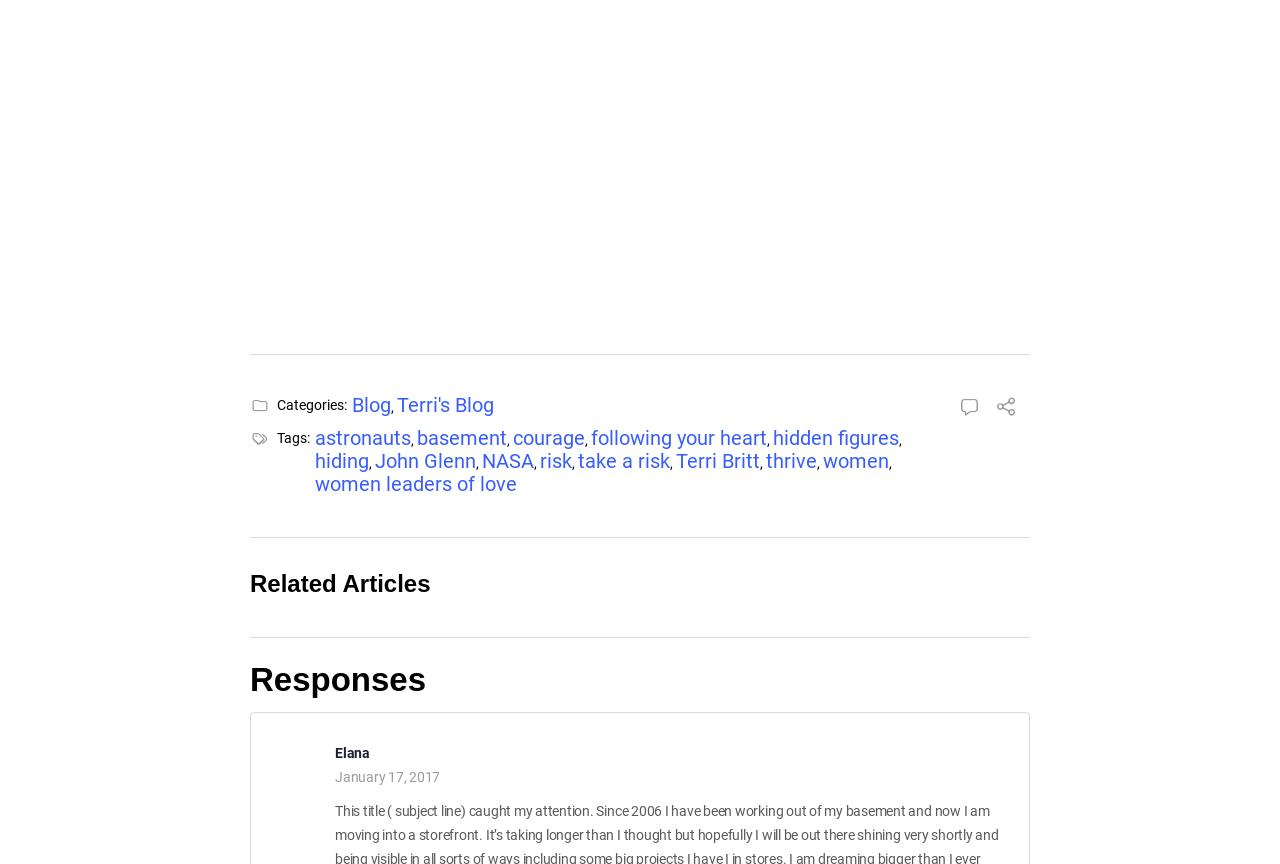Based on the element description women leaders of love, identify the bounding box of the UI element in the given webpage screenshot. The coordinates should be in the format (top-left x, top-left y, bottom-right x, bottom-right y) and must be between 0 and 1.

[0.246, 0.546, 0.404, 0.574]